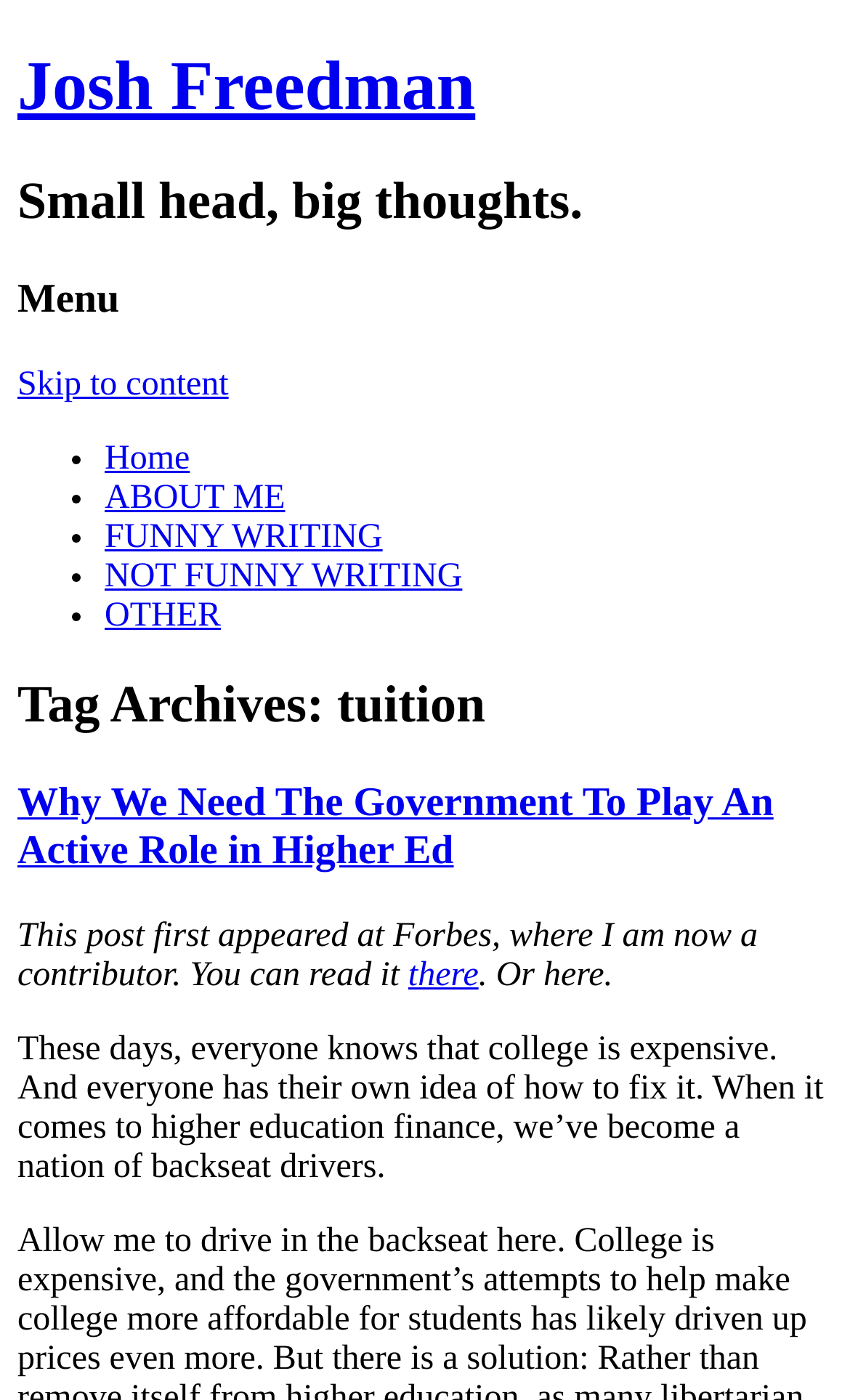Determine the bounding box coordinates for the region that must be clicked to execute the following instruction: "browse Browser-history".

None